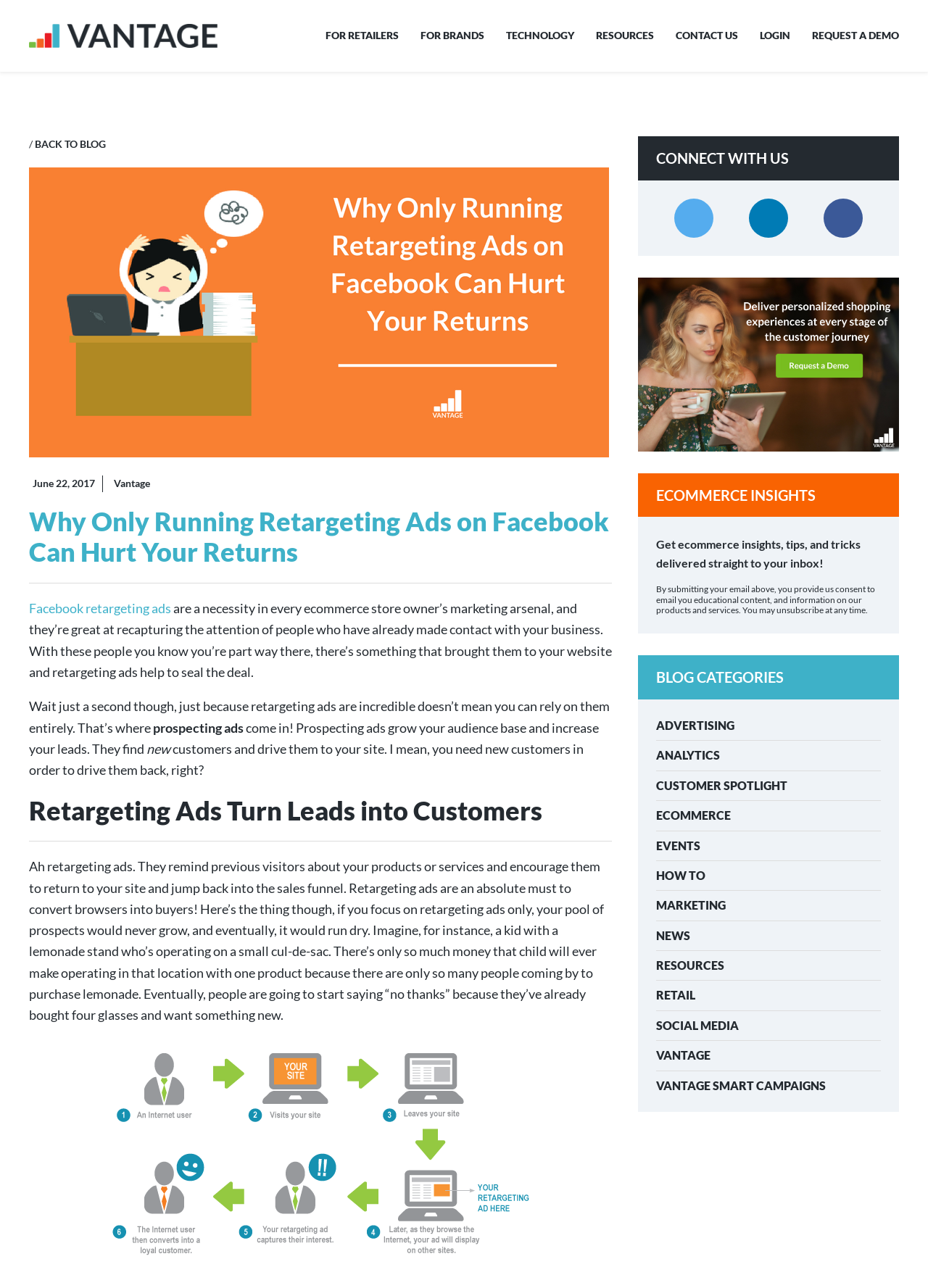Could you provide the bounding box coordinates for the portion of the screen to click to complete this instruction: "Click on Vantage"?

[0.123, 0.37, 0.162, 0.38]